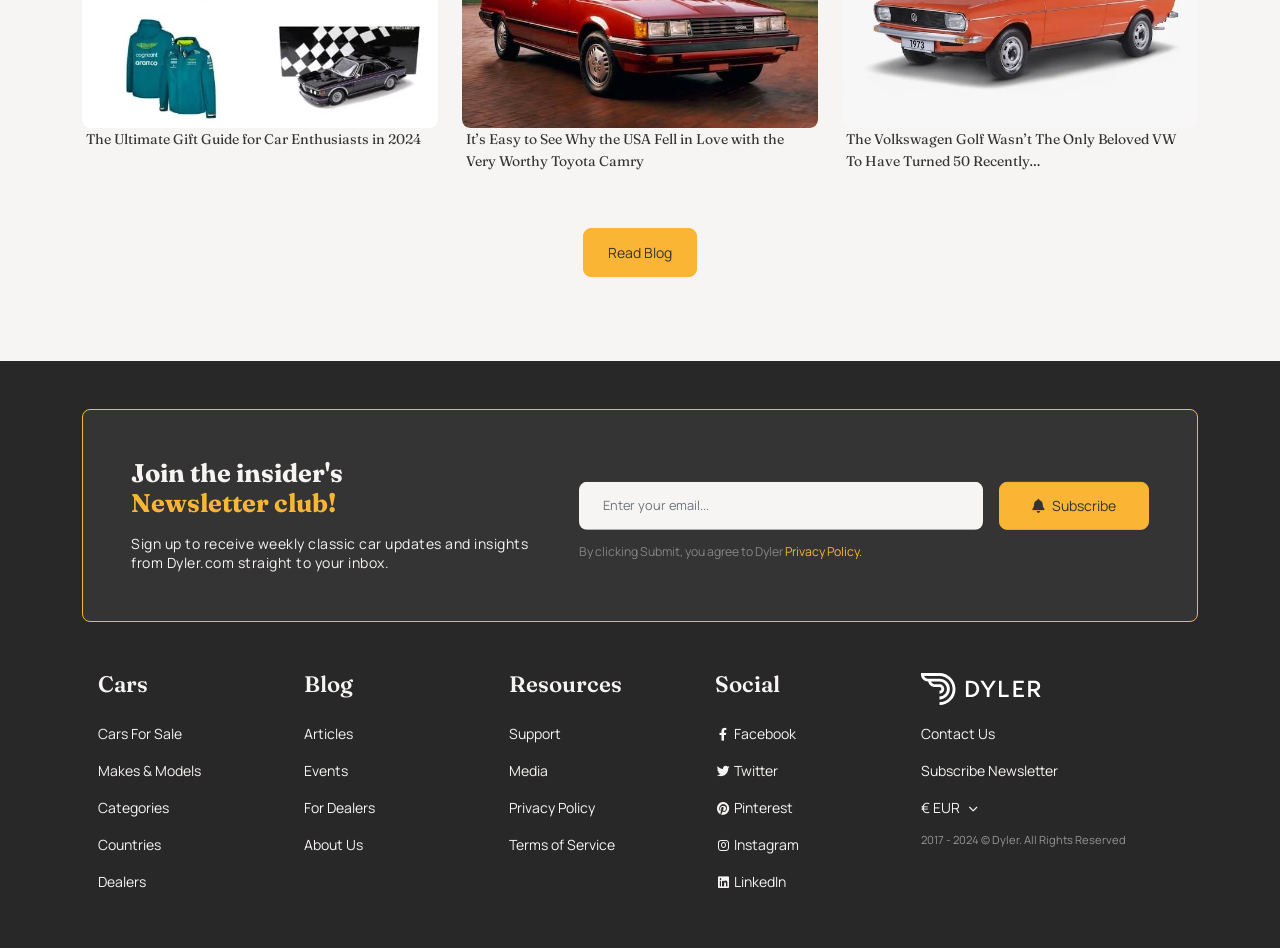What is the main topic of the webpage?
Look at the screenshot and respond with a single word or phrase.

Cars